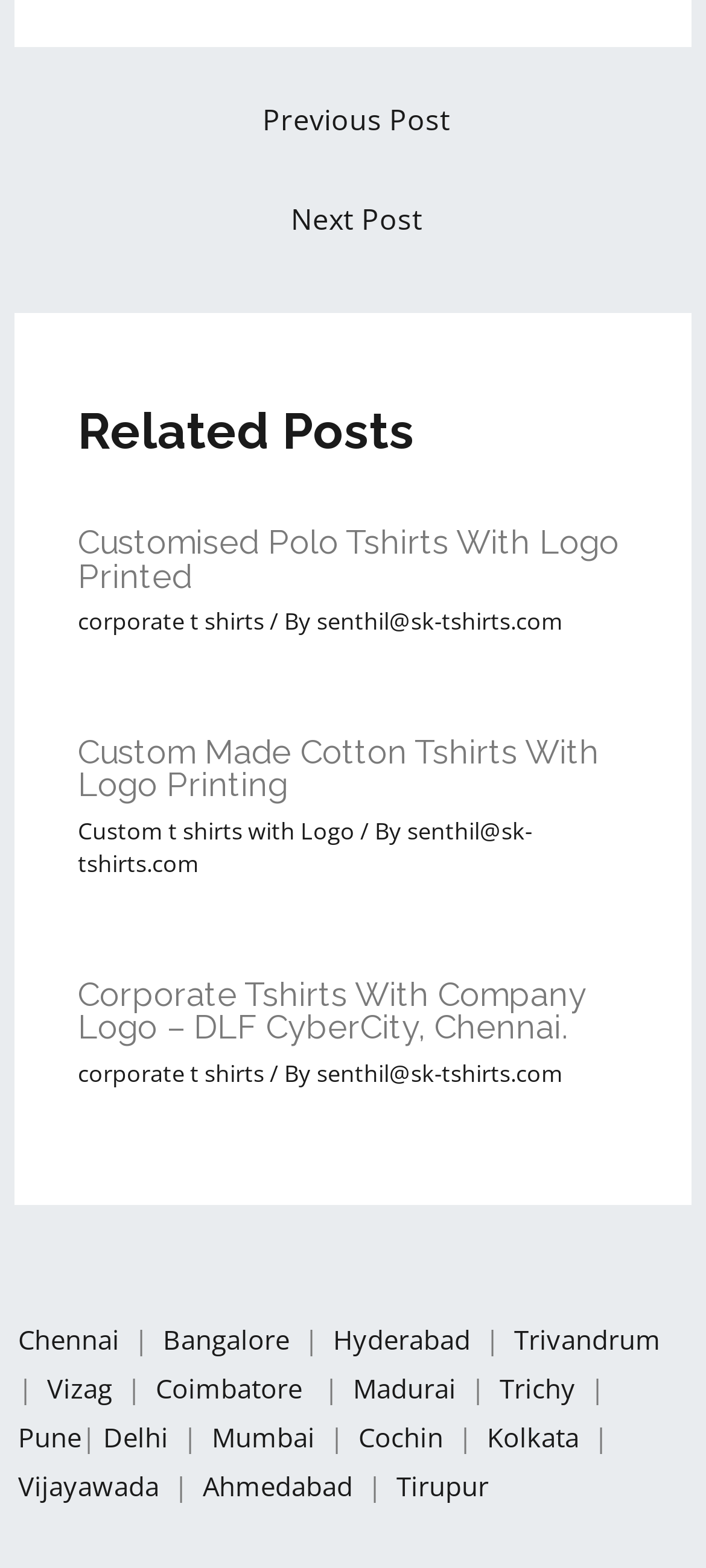Determine the bounding box coordinates of the area to click in order to meet this instruction: "Learn about 'Corporate Tshirts With Company Logo – DLF CyberCity, Chennai.'".

[0.11, 0.624, 0.89, 0.666]